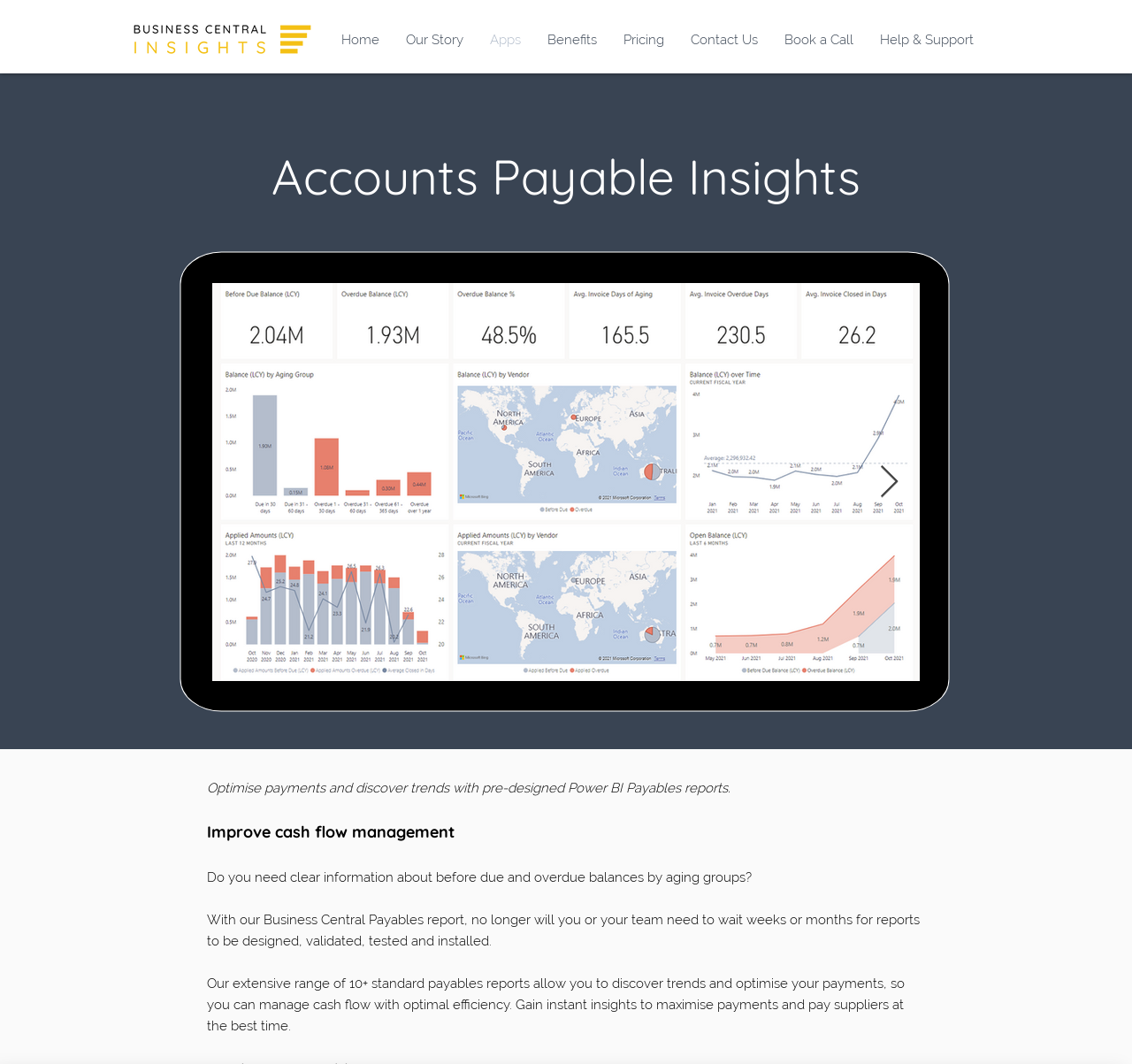Please determine the bounding box coordinates for the UI element described as: "aria-label="Next Item"".

[0.777, 0.437, 0.795, 0.469]